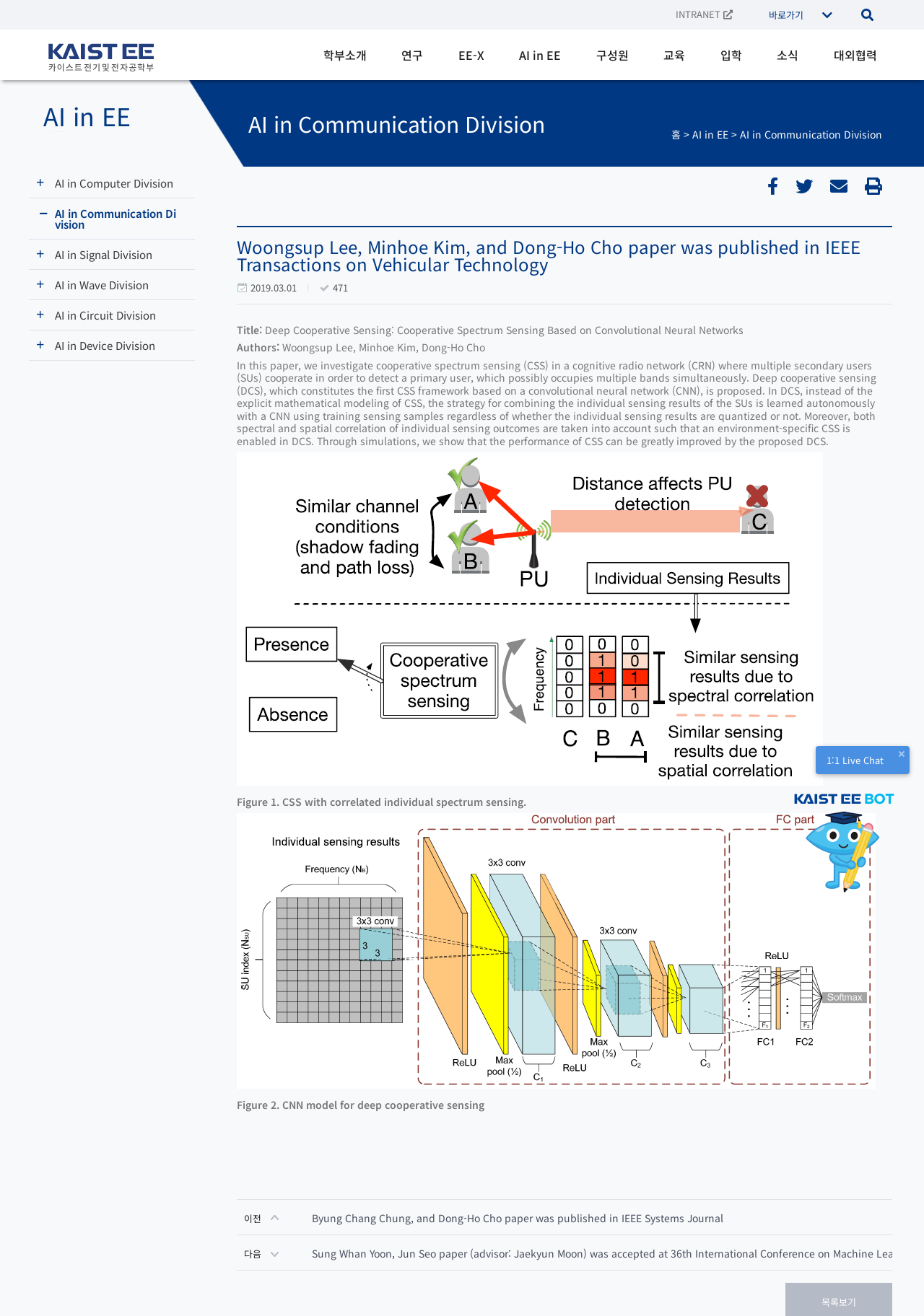What is the name of the division that AI in EE belongs to?
Respond with a short answer, either a single word or a phrase, based on the image.

AI in Communication Division